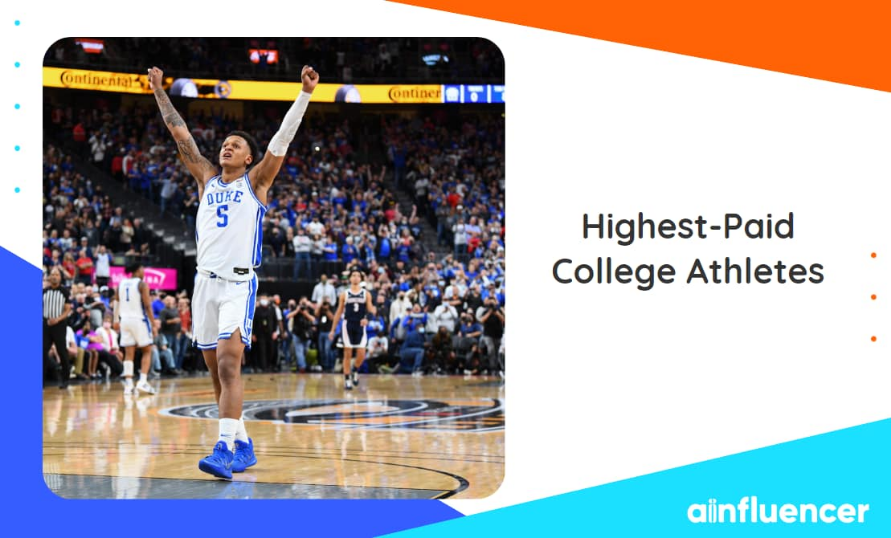Please answer the following question using a single word or phrase: 
What is the atmosphere like in the background of the image?

Electric